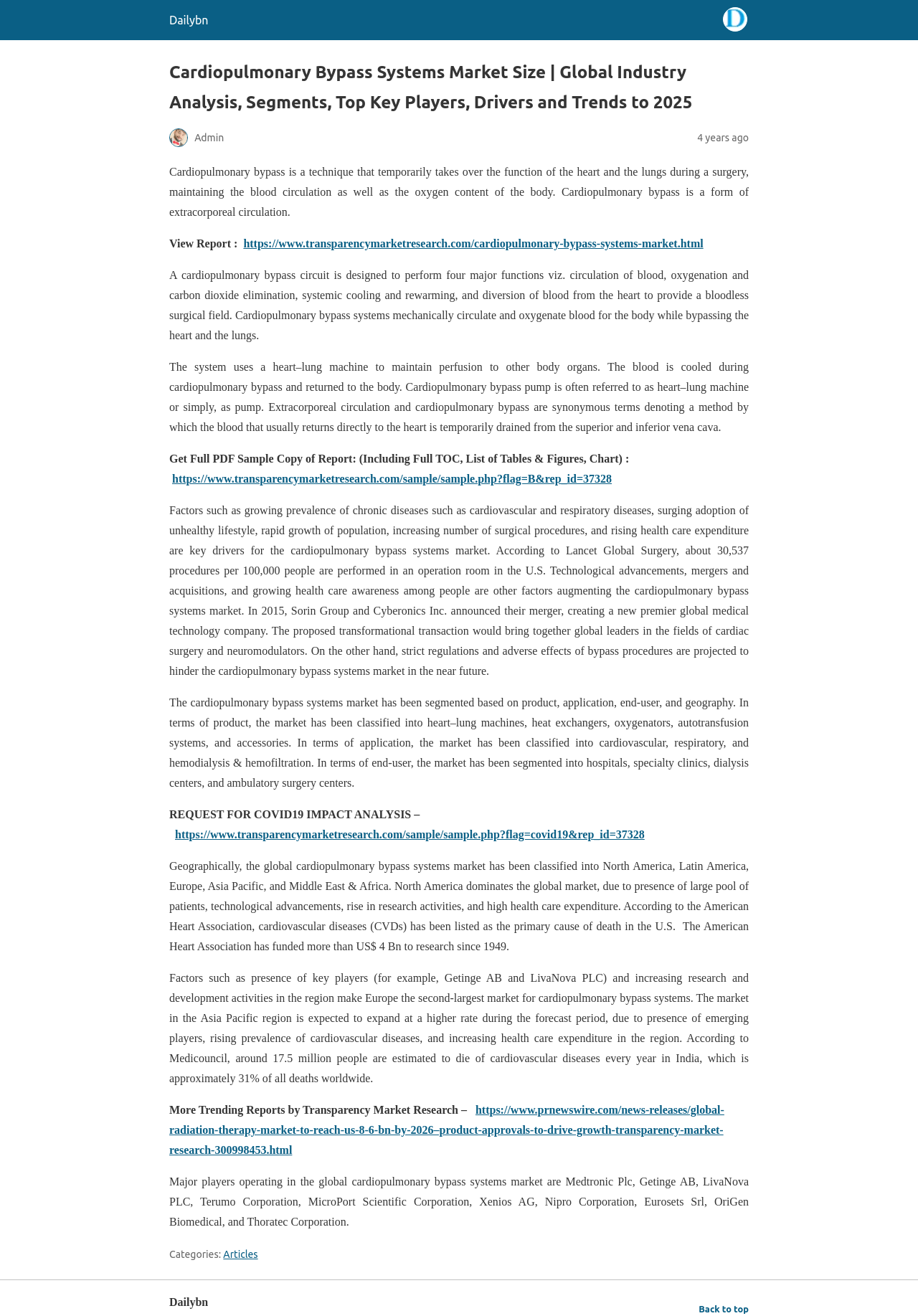What is the purpose of a heart–lung machine?
Kindly offer a detailed explanation using the data available in the image.

According to the webpage, the heart–lung machine is used to maintain perfusion to other body organs during cardiopulmonary bypass. It mechanically circulates and oxygenates blood for the body while bypassing the heart and the lungs.